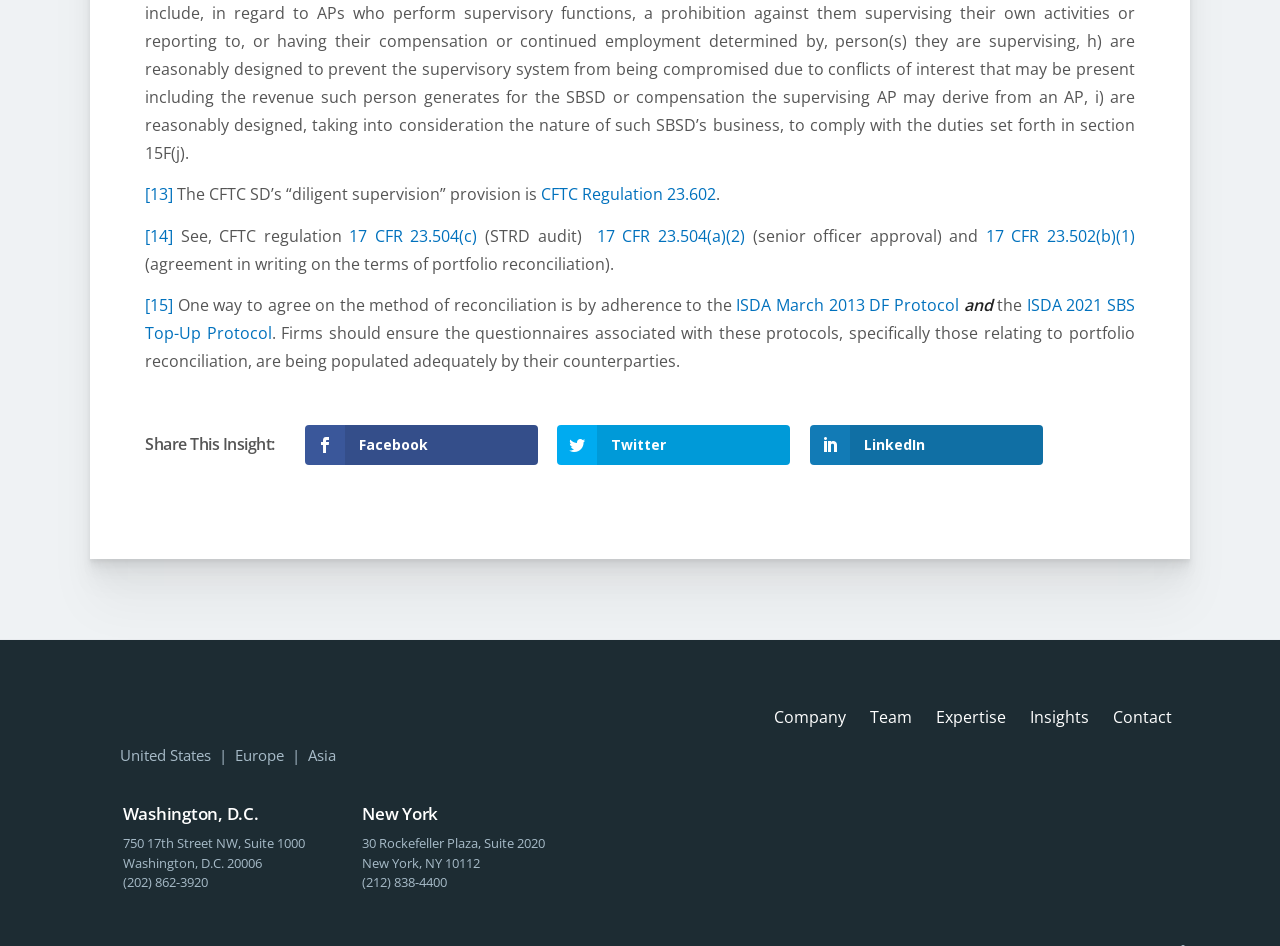What is the provision mentioned in CFTC Regulation 23.602?
Answer the question using a single word or phrase, according to the image.

diligent supervision